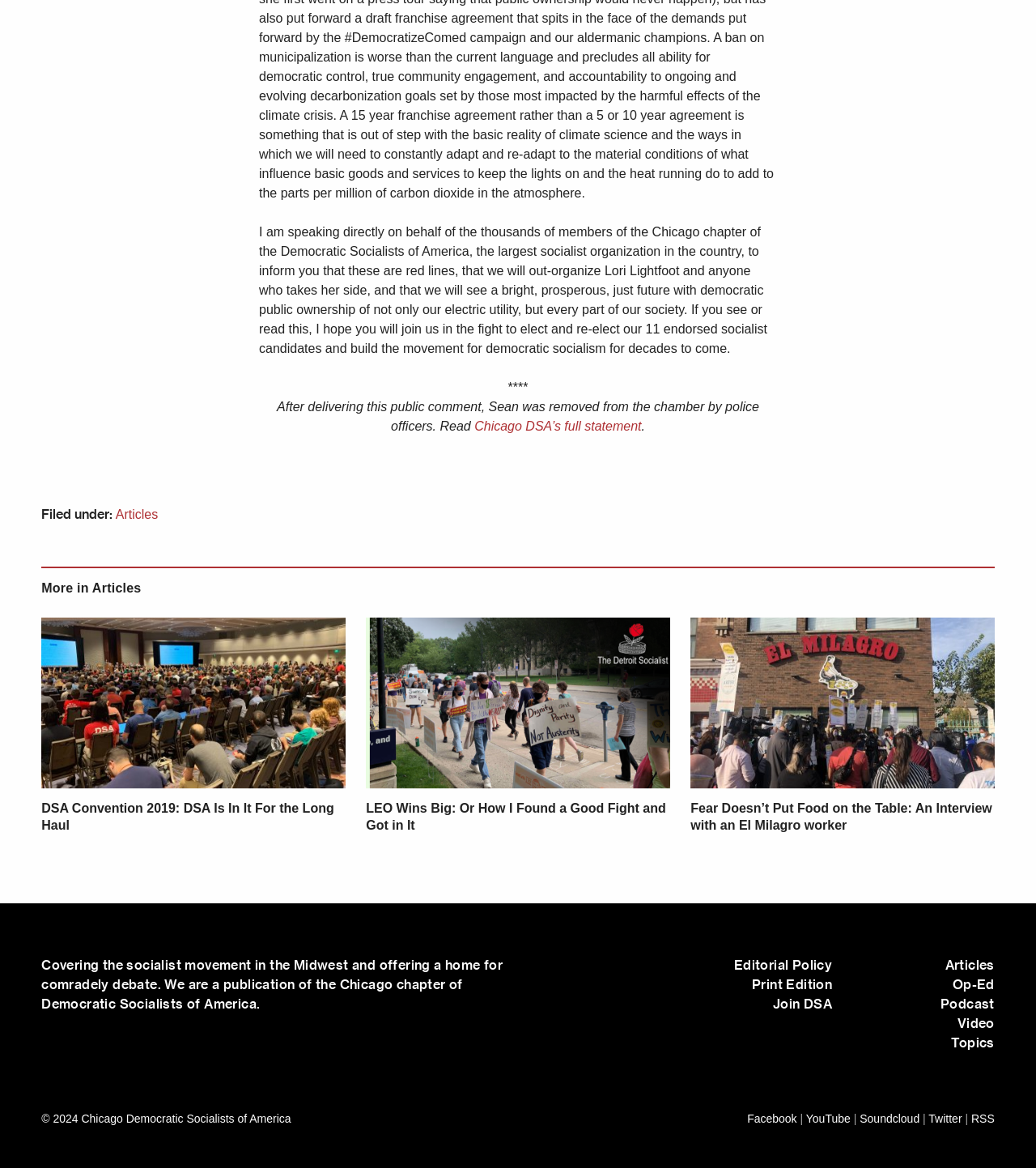Determine the bounding box coordinates of the clickable area required to perform the following instruction: "Read Chicago DSA’s full statement". The coordinates should be represented as four float numbers between 0 and 1: [left, top, right, bottom].

[0.458, 0.359, 0.619, 0.371]